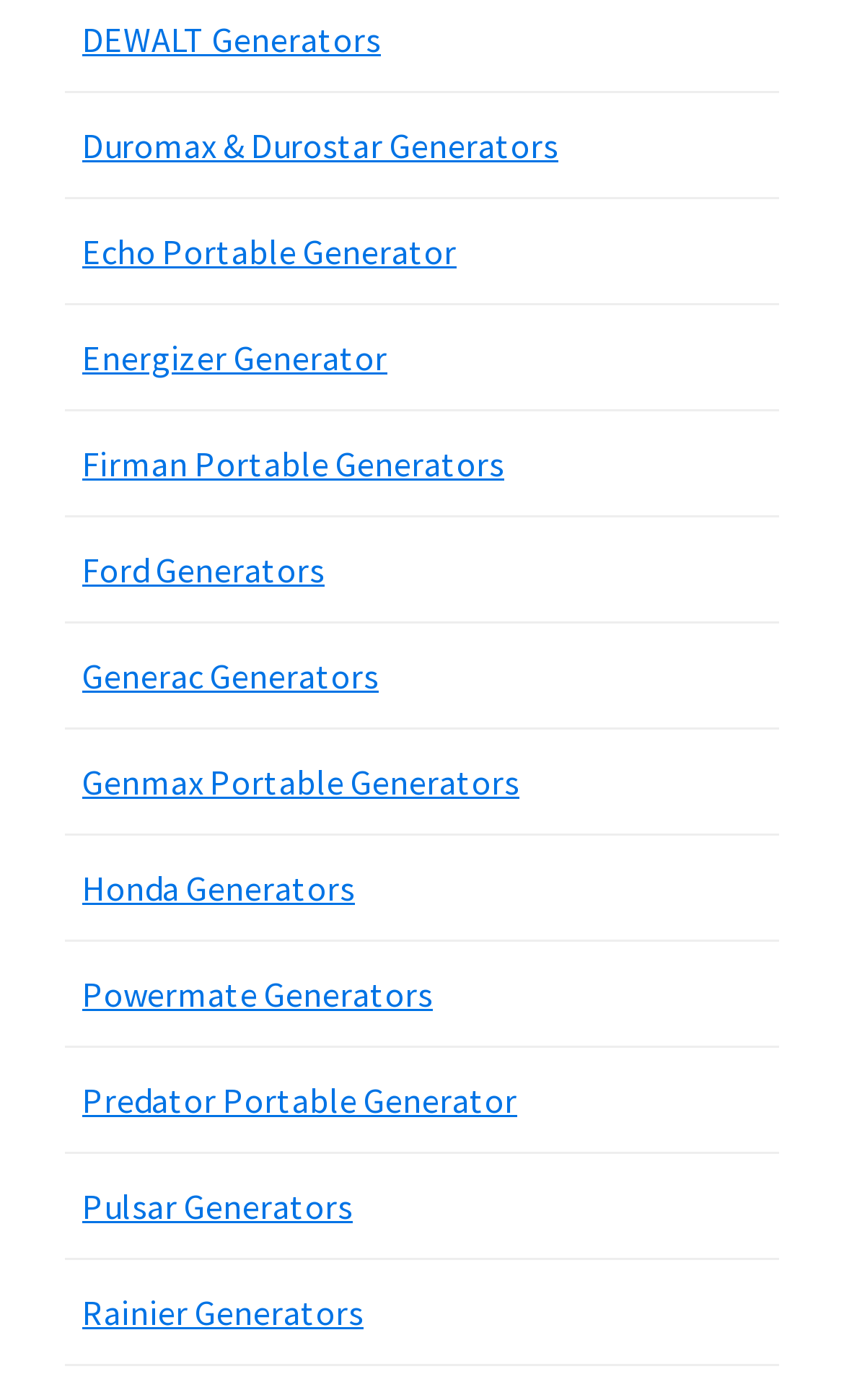What is the first generator brand listed?
Please provide a single word or phrase answer based on the image.

DEWALT